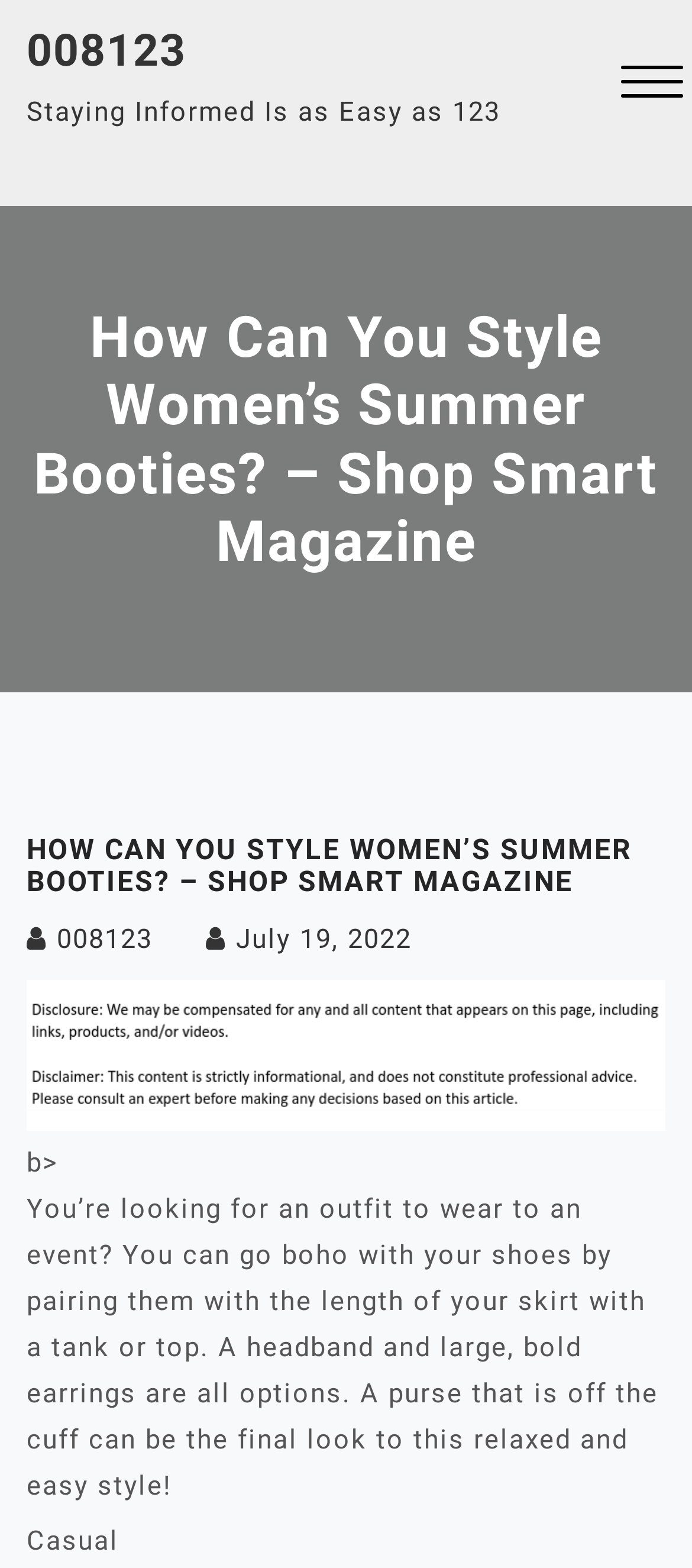Describe every aspect of the webpage comprehensively.

The webpage is about styling women's summer booties, specifically focusing on creating an outfit for an event. At the top left of the page, there is a link with the text "008123" and a static text "Staying Informed Is as Easy as 123" next to it. On the top right, there is a button with a popup menu. Below the menu button, there is a "Close Menu" button.

The main content of the page starts with a heading "How Can You Style Women’s Summer Booties? – Shop Smart Magazine" in the middle of the page. Below the heading, there is a section with a larger heading "HOW CAN YOU STYLE WOMEN’S SUMMER BOOTIES? – SHOP SMART MAGAZINE" and two links, one with the text "008123" and another with the text "July 19, 2022", which also has a time element. 

To the right of the links, there is an image. Below the image, there is a static text "b>" followed by a paragraph of text that provides styling tips, suggesting pairing summer booties with a skirt and a tank or top, and adding accessories like a headband, bold earrings, and a unique purse to complete the look. 

At the very bottom of the page, there is a static text "Casual". Overall, the page has a simple layout with a focus on providing styling advice for women's summer booties.